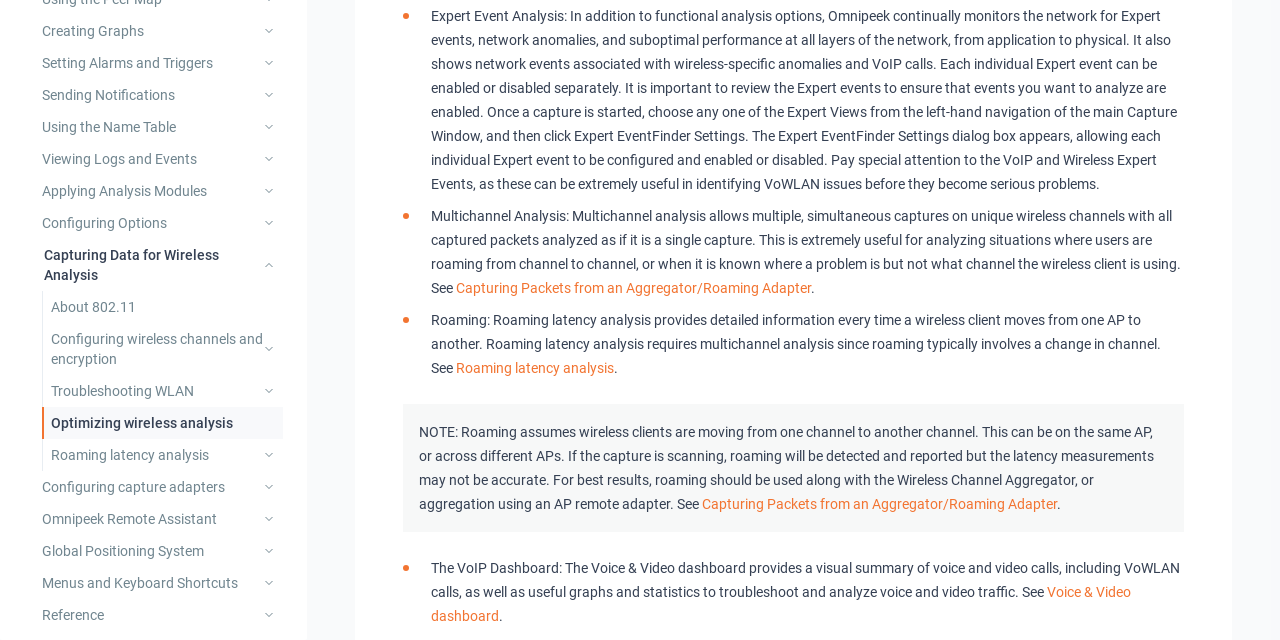Identify the bounding box coordinates for the UI element described as follows: Reference. Use the format (top-left x, top-left y, bottom-right x, bottom-right y) and ensure all values are floating point numbers between 0 and 1.

[0.027, 0.936, 0.221, 0.986]